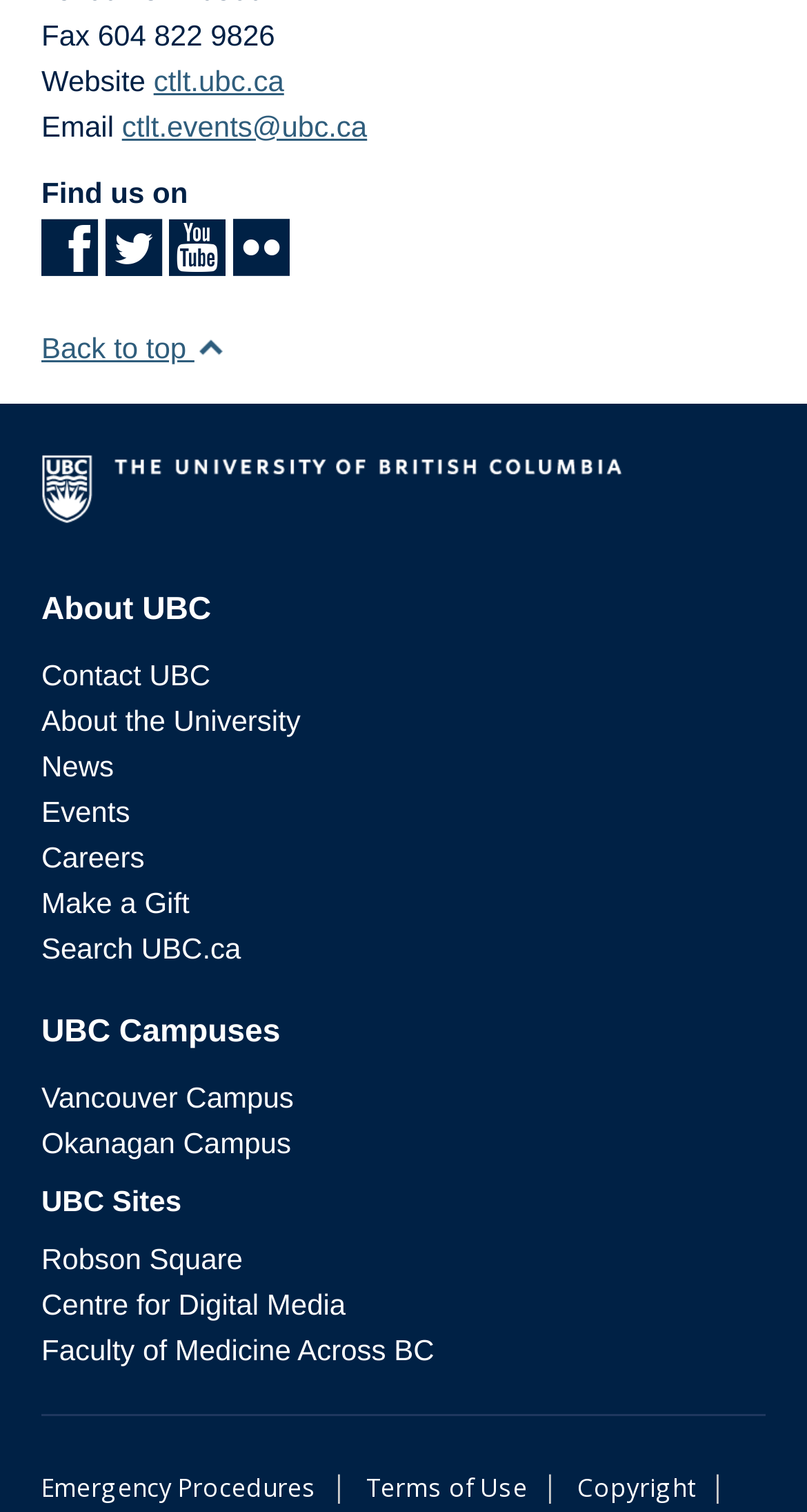Give the bounding box coordinates for the element described as: "Events".

[0.051, 0.525, 0.161, 0.547]